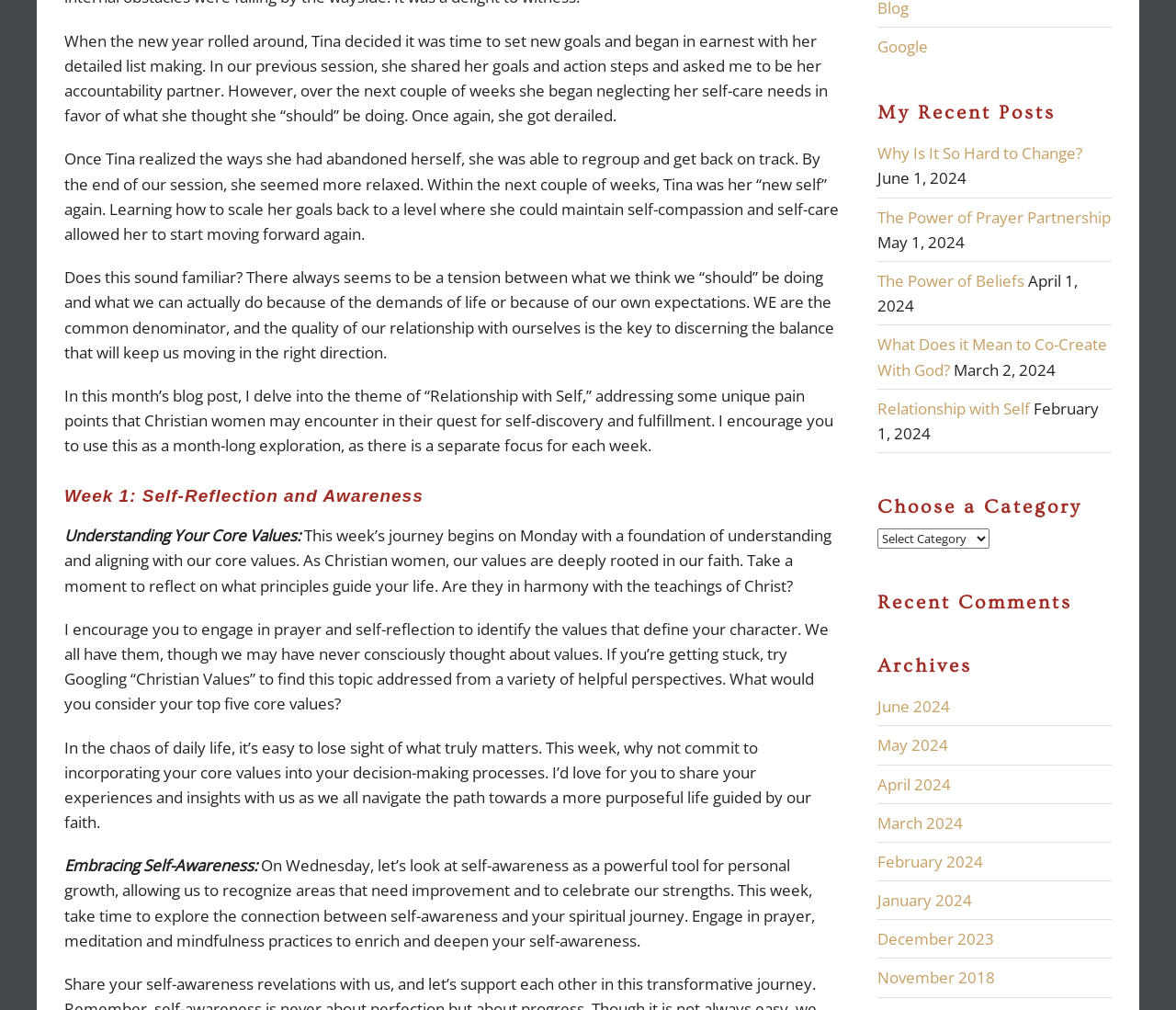Please provide a comprehensive response to the question below by analyzing the image: 
What is the author encouraging readers to do in Week 1?

The author is encouraging readers to reflect on their core values in Week 1 because the text states 'Take a moment to reflect on what principles guide your life. Are they in harmony with the teachings of Christ?' and 'I encourage you to engage in prayer and self-reflection to identify the values that define your character.'